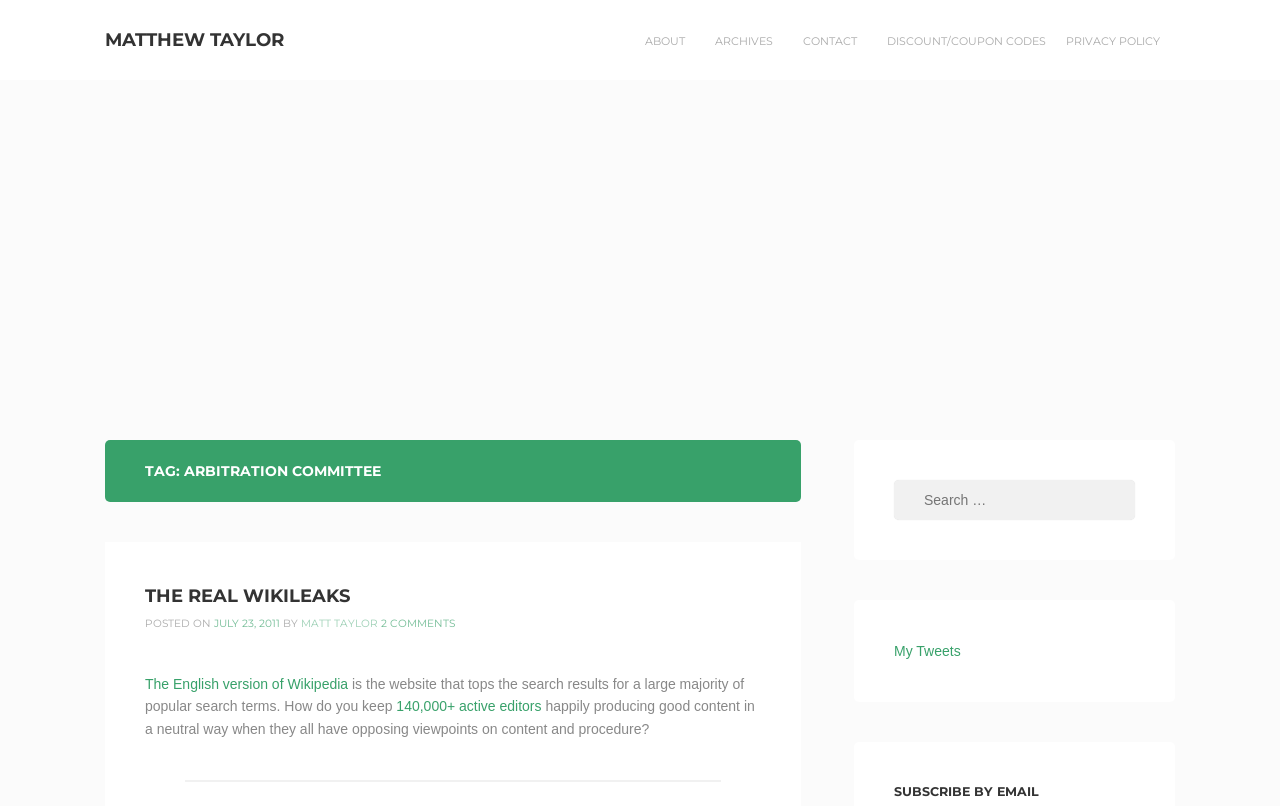How many comments are there on the post?
Give a one-word or short phrase answer based on the image.

2 comments